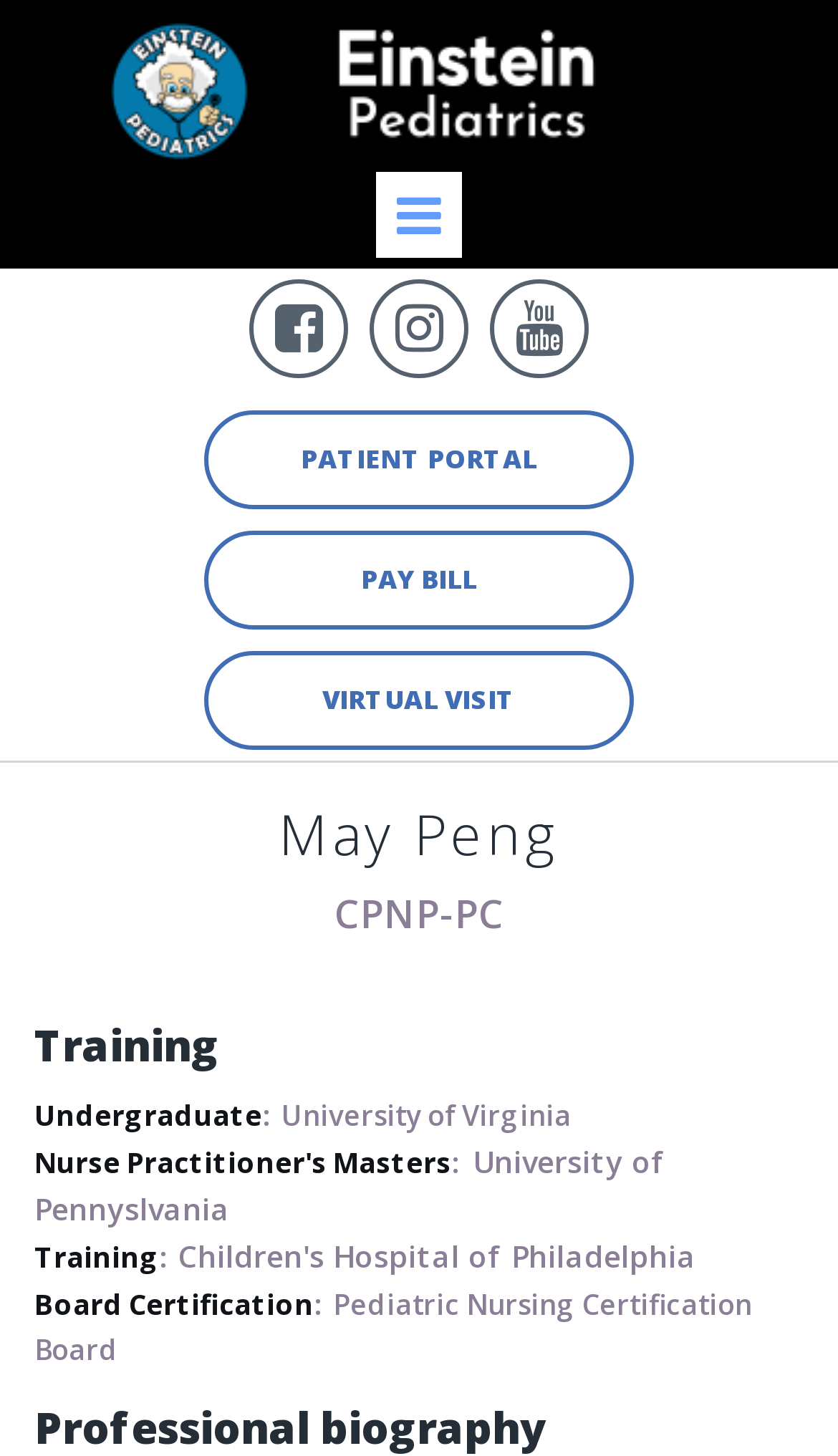What is May Peng's profession?
Please look at the screenshot and answer using one word or phrase.

CPNP-PC